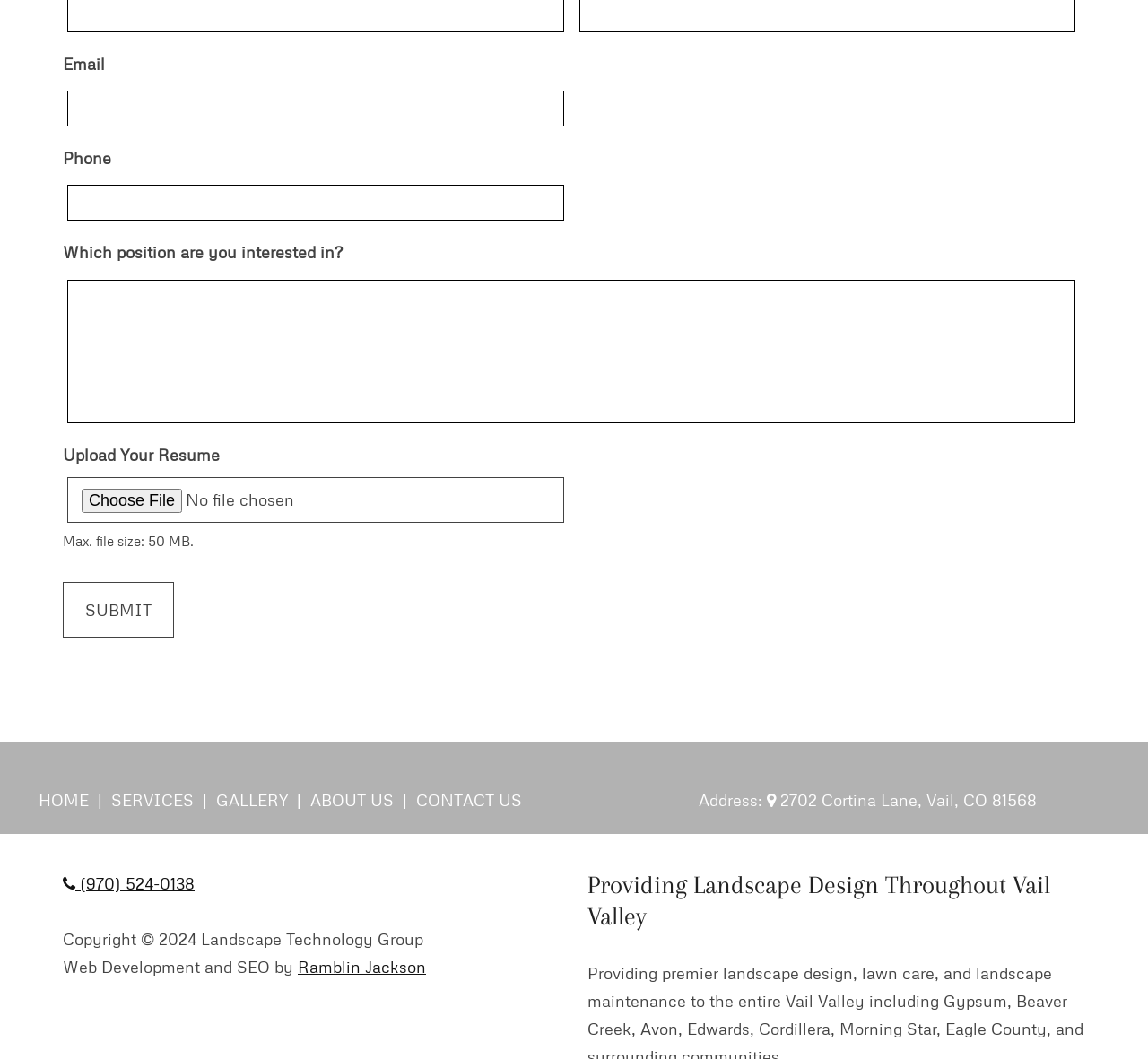Please find the bounding box coordinates of the clickable region needed to complete the following instruction: "Submit the form". The bounding box coordinates must consist of four float numbers between 0 and 1, i.e., [left, top, right, bottom].

[0.055, 0.55, 0.152, 0.602]